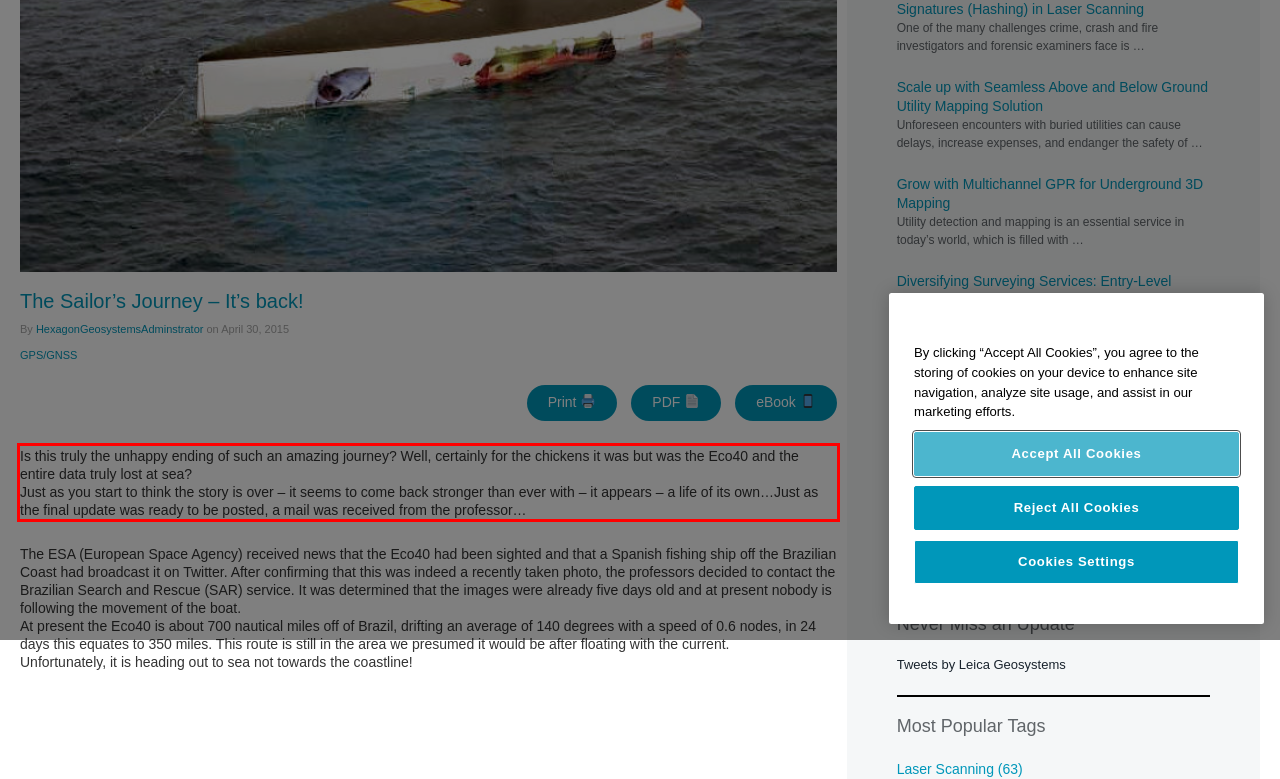In the screenshot of the webpage, find the red bounding box and perform OCR to obtain the text content restricted within this red bounding box.

Is this truly the unhappy ending of such an amazing journey? Well, certainly for the chickens it was but was the Eco40 and the entire data truly lost at sea? Just as you start to think the story is over – it seems to come back stronger than ever with – it appears – a life of its own…Just as the final update was ready to be posted, a mail was received from the professor…